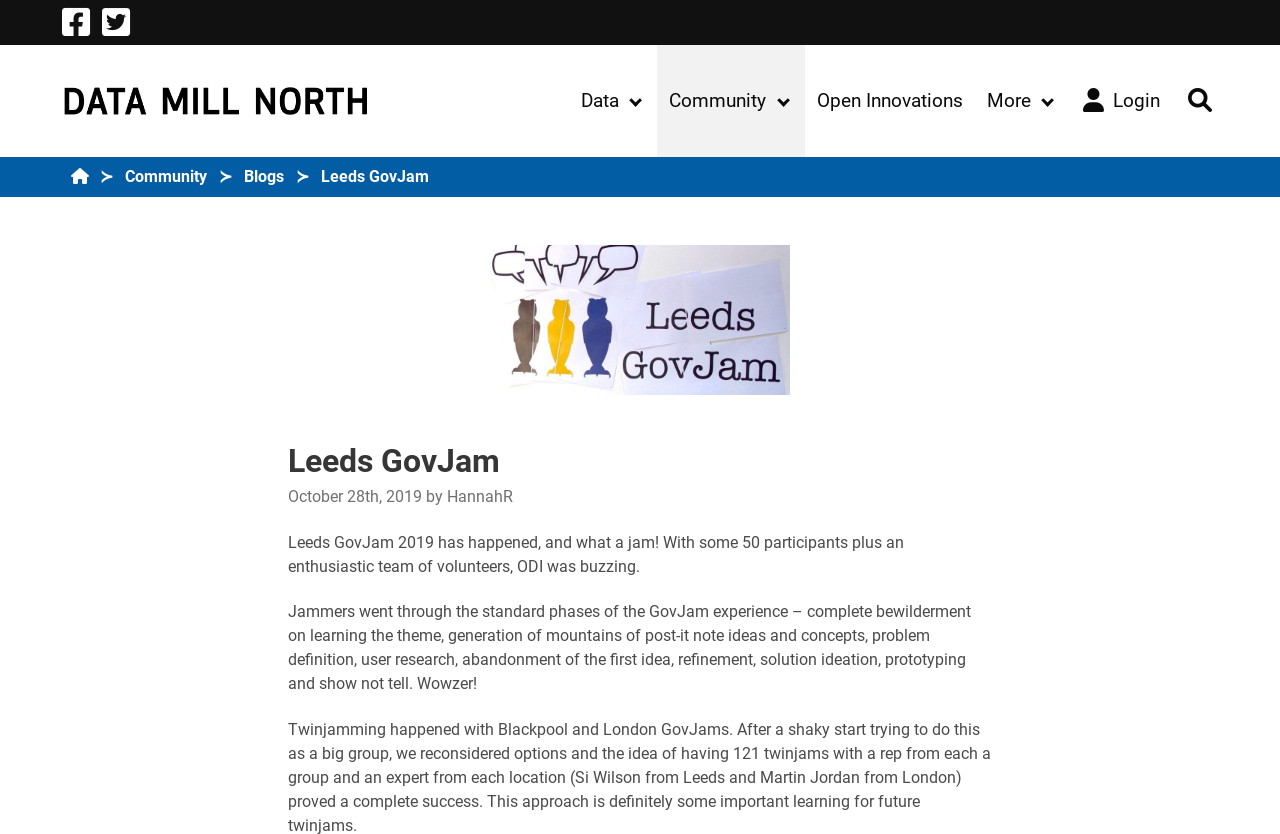Find the bounding box coordinates for the HTML element described in this sentence: "aria-label="Find us on Twitter"". Provide the coordinates as four float numbers between 0 and 1, in the format [left, top, right, bottom].

[0.081, 0.023, 0.1, 0.046]